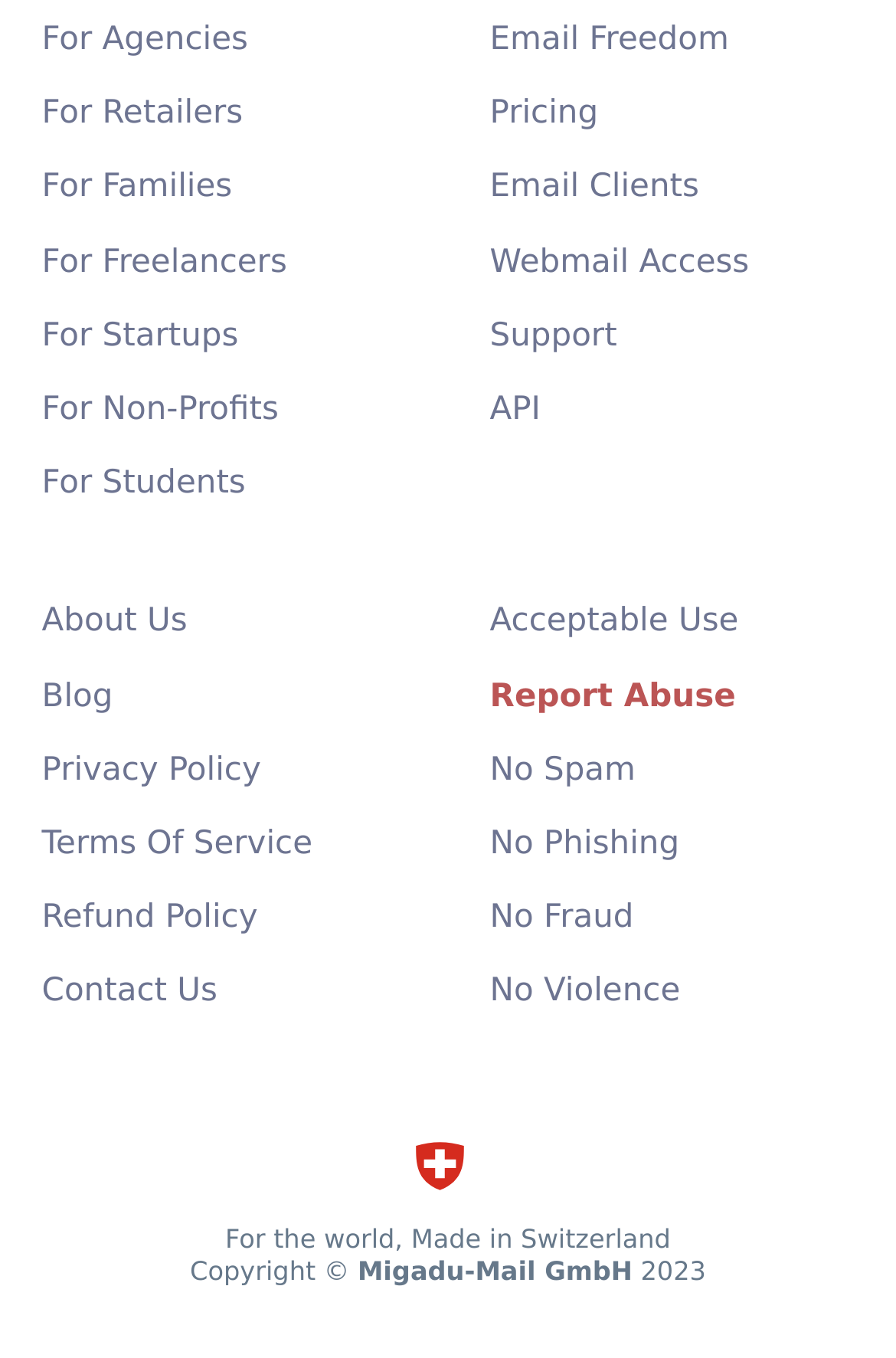Please identify the coordinates of the bounding box for the clickable region that will accomplish this instruction: "Click on For Agencies".

[0.036, 0.008, 0.288, 0.05]